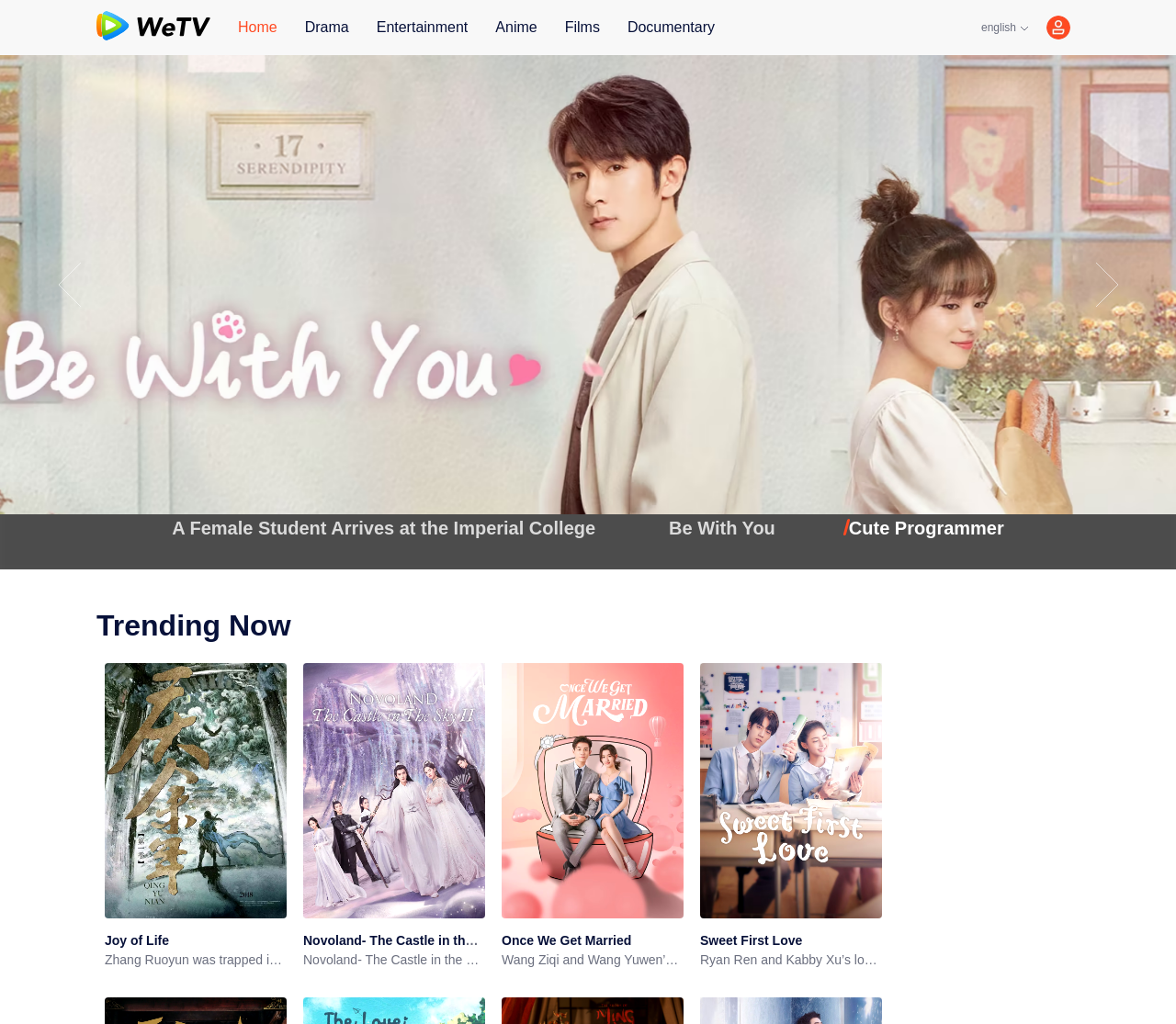For the following element description, predict the bounding box coordinates in the format (top-left x, top-left y, bottom-right x, bottom-right y). All values should be floating point numbers between 0 and 1. Description: Documentary

[0.534, 0.017, 0.608, 0.037]